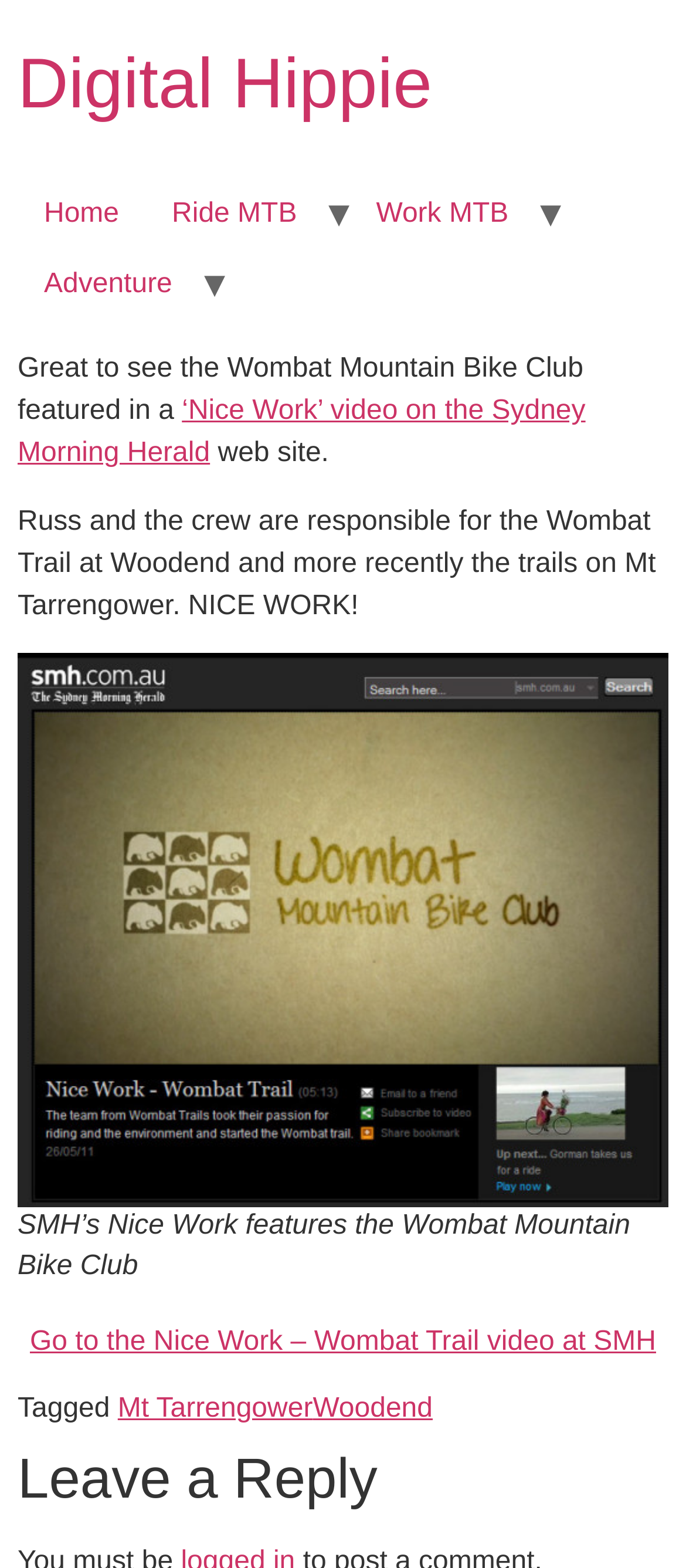Identify the bounding box of the UI element described as follows: "Mt Tarrengower". Provide the coordinates as four float numbers in the range of 0 to 1 [left, top, right, bottom].

[0.172, 0.889, 0.456, 0.908]